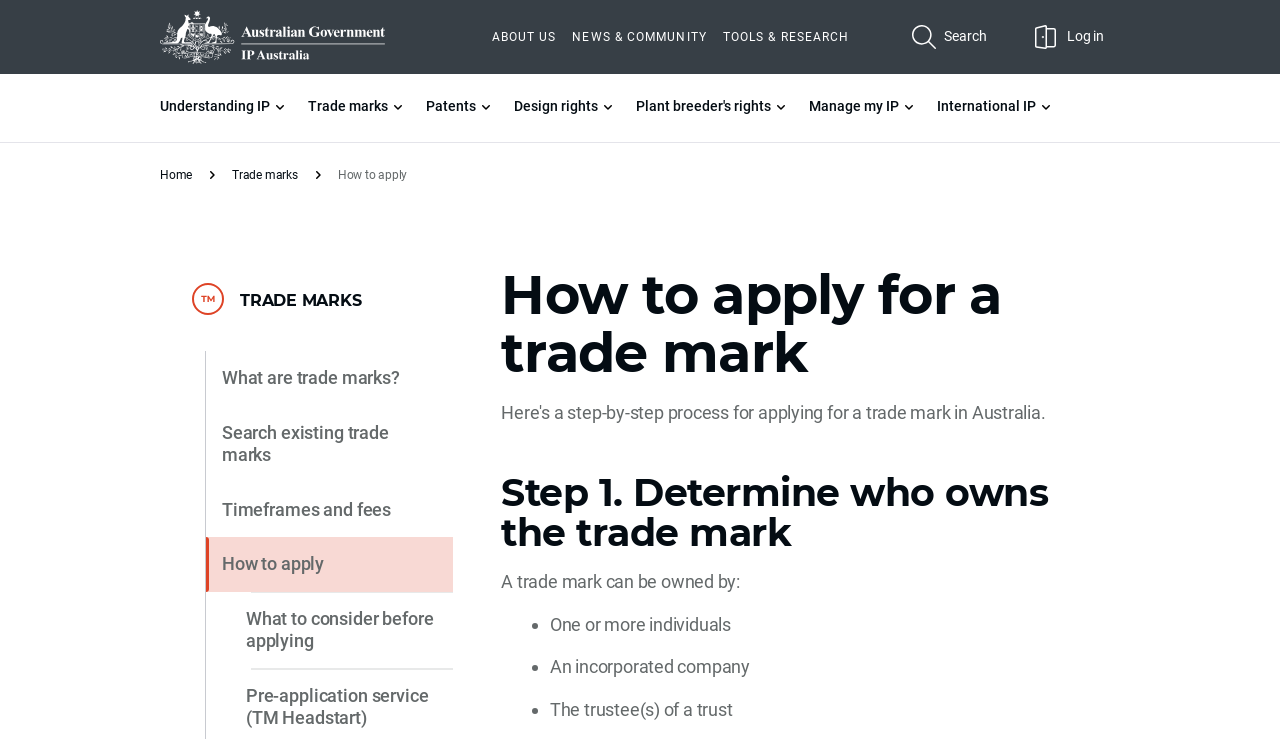Who can own a trade mark?
Please provide a comprehensive and detailed answer to the question.

According to the webpage, a trade mark can be owned by one or more individuals, an incorporated company, or the trustee(s) of a trust, as listed in the bullet points under the heading 'Step 1. Determine who owns the trade mark'.